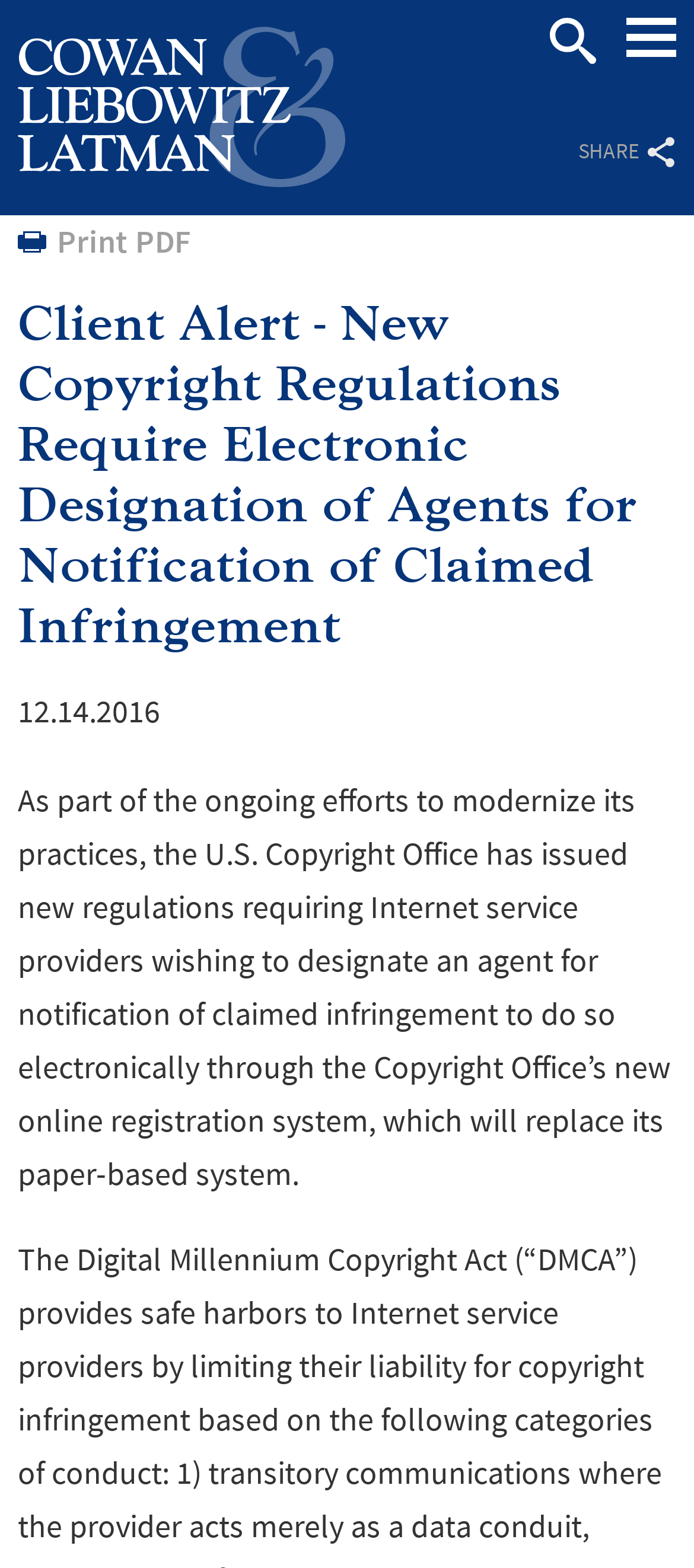What is the date of the client alert?
Using the visual information, respond with a single word or phrase.

12.14.2016